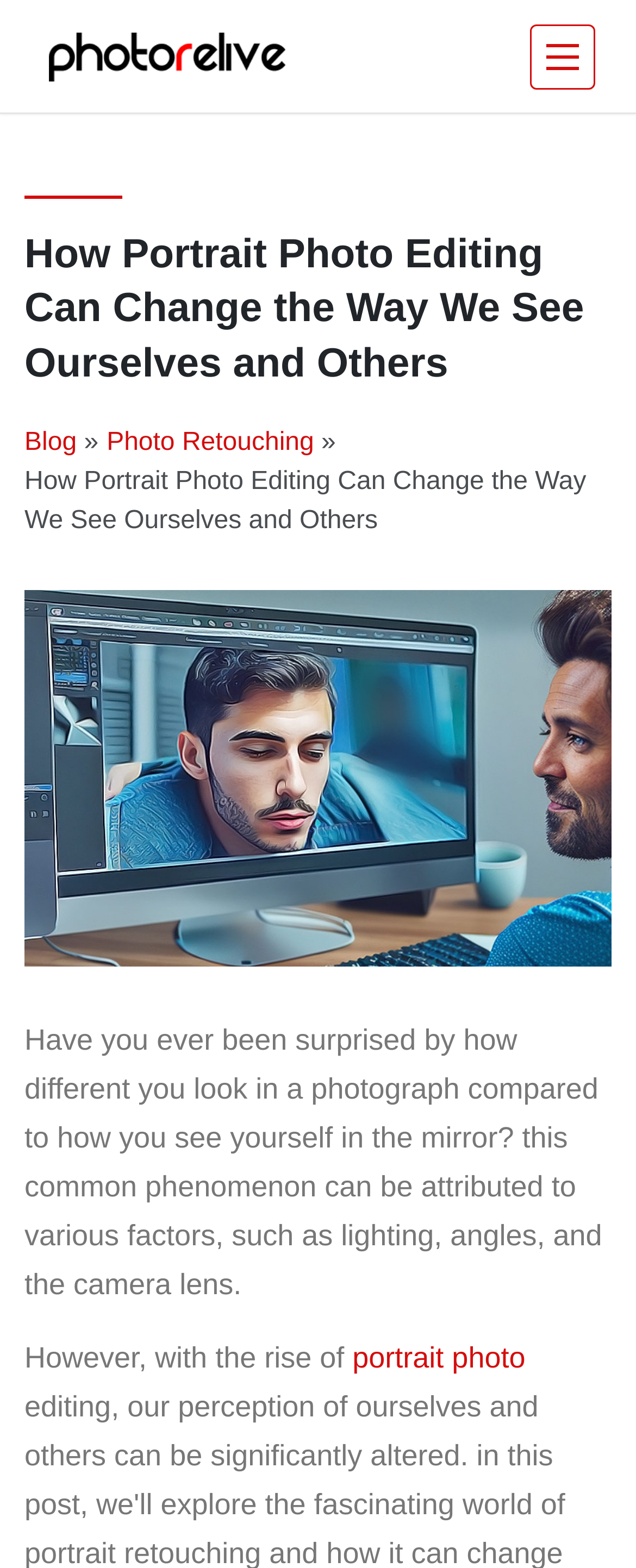Describe in detail what you see on the webpage.

The webpage is about the impact of portrait photo editing on self-perception. At the top left, there is a link to "Photorelive | Photo Retouching Service | Old Photo Restoration Service" accompanied by an image with the same text. On the top right, there is a button to toggle navigation. 

Below the top section, there is a prominent heading that reads "How Portrait Photo Editing Can Change the Way We See Ourselves and Others". Underneath the heading, there are three links: "Blog", "Photo Retouching", and another instance of the heading text. 

To the right of the links, there is an image of a person editing a portrait photo on a computer screen. Below the image, there are two blocks of text. The first block discusses how people often look different in photographs compared to how they see themselves in the mirror, and attributes this to factors like lighting, angles, and the camera lens. The second block of text starts with "However, with the rise of" and includes a link to "portrait photo".